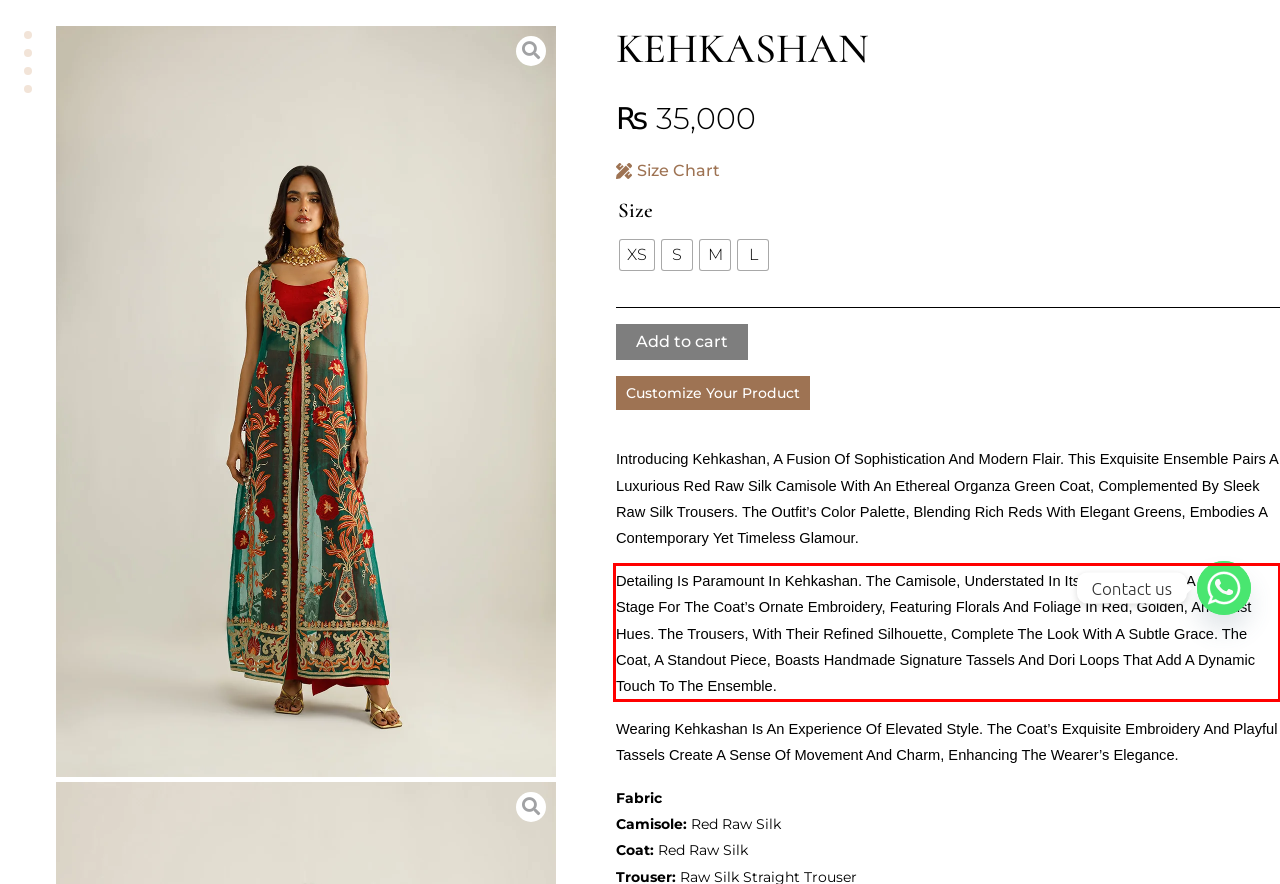You have a screenshot of a webpage with a red bounding box. Use OCR to generate the text contained within this red rectangle.

Detailing Is Paramount In Kehkashan. The Camisole, Understated In Its Elegance, Sets A Perfect Stage For The Coat’s Ornate Embroidery, Featuring Florals And Foliage In Red, Golden, And Rust Hues. The Trousers, With Their Refined Silhouette, Complete The Look With A Subtle Grace. The Coat, A Standout Piece, Boasts Handmade Signature Tassels And Dori Loops That Add A Dynamic Touch To The Ensemble.